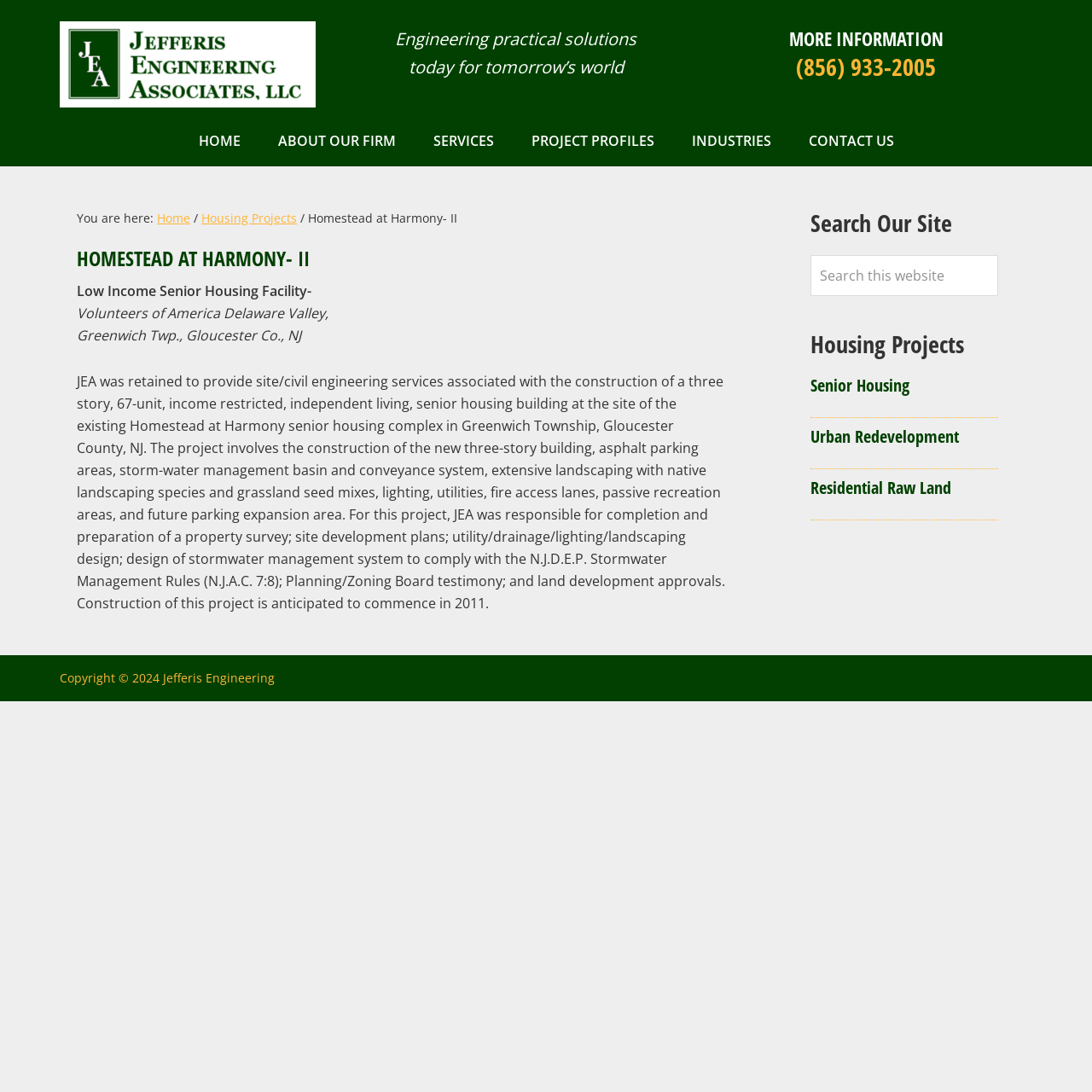What is the purpose of the project described on this webpage?
Based on the screenshot, provide your answer in one word or phrase.

Construction of a three-story senior housing building